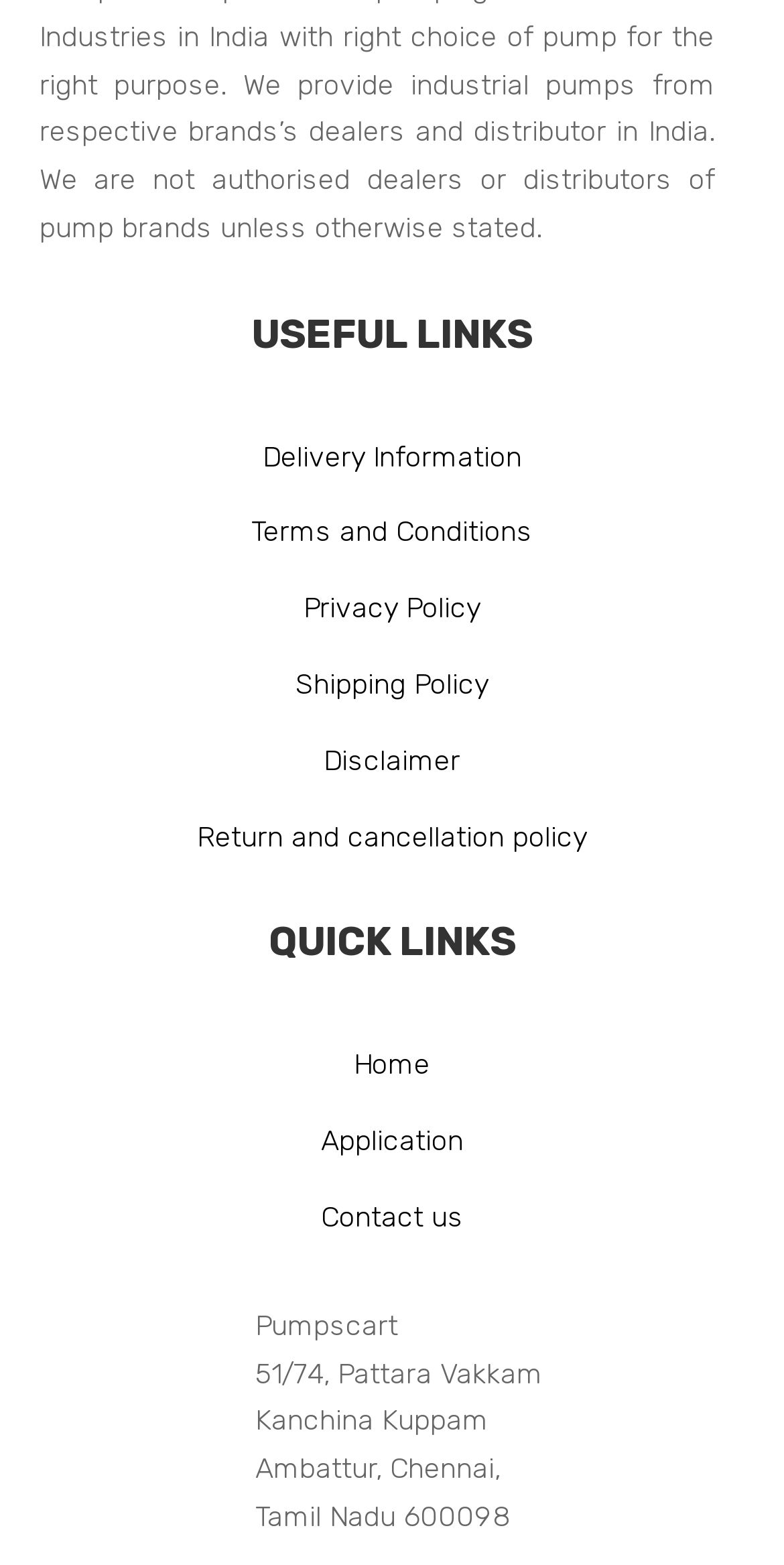Pinpoint the bounding box coordinates of the clickable area needed to execute the instruction: "Contact us". The coordinates should be specified as four float numbers between 0 and 1, i.e., [left, top, right, bottom].

[0.409, 0.767, 0.591, 0.789]